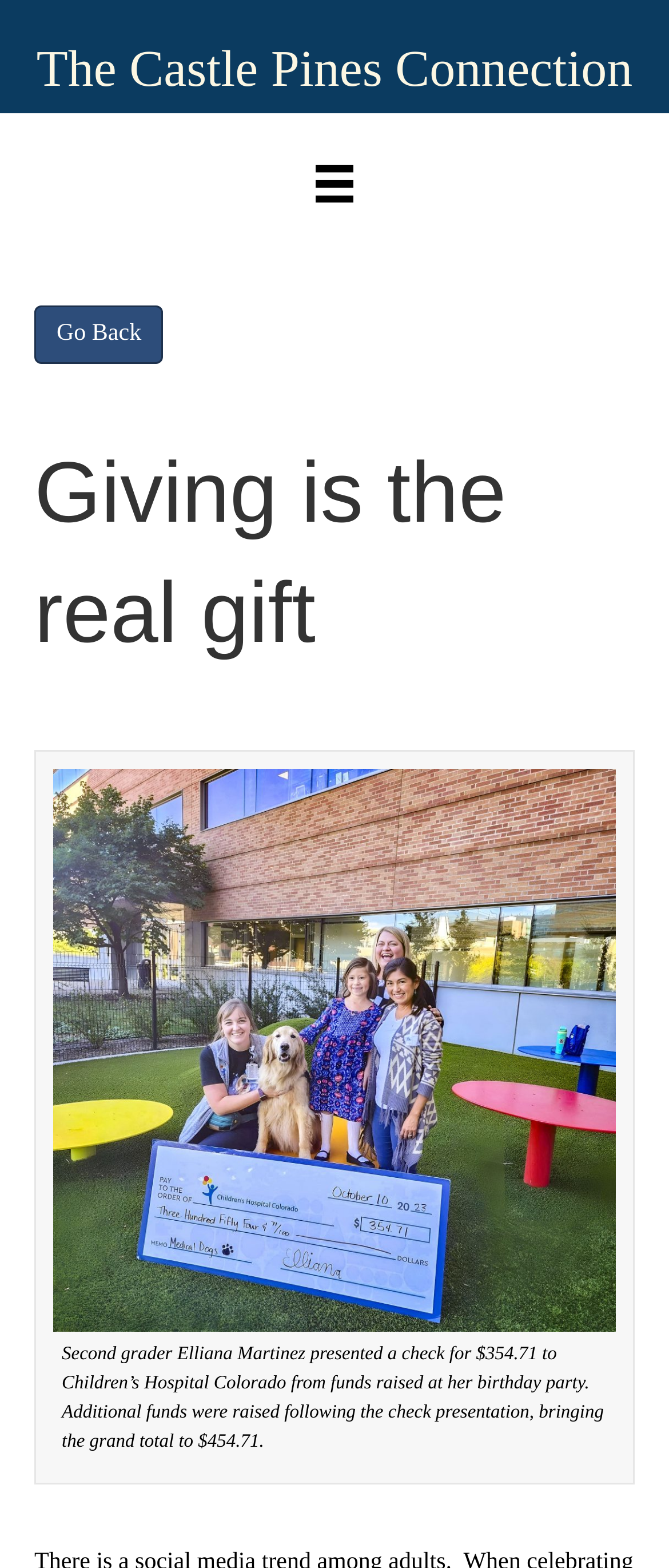Construct a comprehensive caption that outlines the webpage's structure and content.

The webpage is about a social media trend among adults where they raise money for a good cause instead of receiving gifts on their birthday. At the top left of the page, there is a heading that reads "The Castle Pines Connection", which is also a clickable link. Next to it, there is a button labeled "Menu". 

Below the heading, there is a button labeled "Go Back" at the top left corner. The main heading "Giving is the real gift" is located below the "Go Back" button, spanning across the top of the page. 

A prominent image is displayed below the main heading, showing a family holding a large check. This image has a caption, which is not explicitly stated but is described as "caption-attachment-94582". 

Below the image, there is a paragraph of text that describes a story about a second grader named Elliana Martinez who raised money for Children's Hospital Colorado at her birthday party. The text explains that she presented a check for $354.71 and additional funds were raised afterwards, bringing the total to $454.71. 

At the very bottom of the page, there is a small, almost invisible text element that contains a single non-breaking space character.